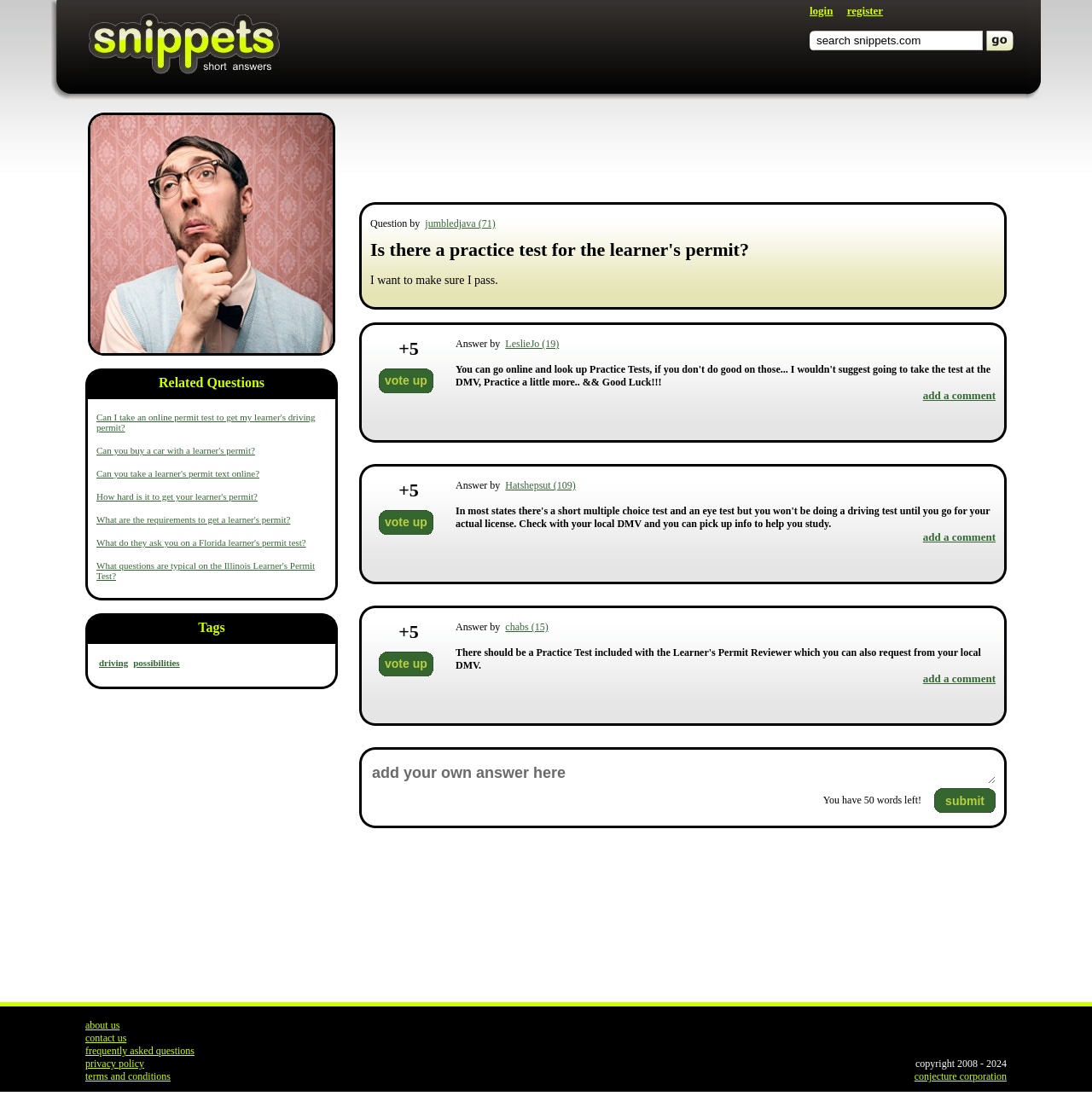Please identify the primary heading on the webpage and return its text.

Is there a practice test for the learner's permit?